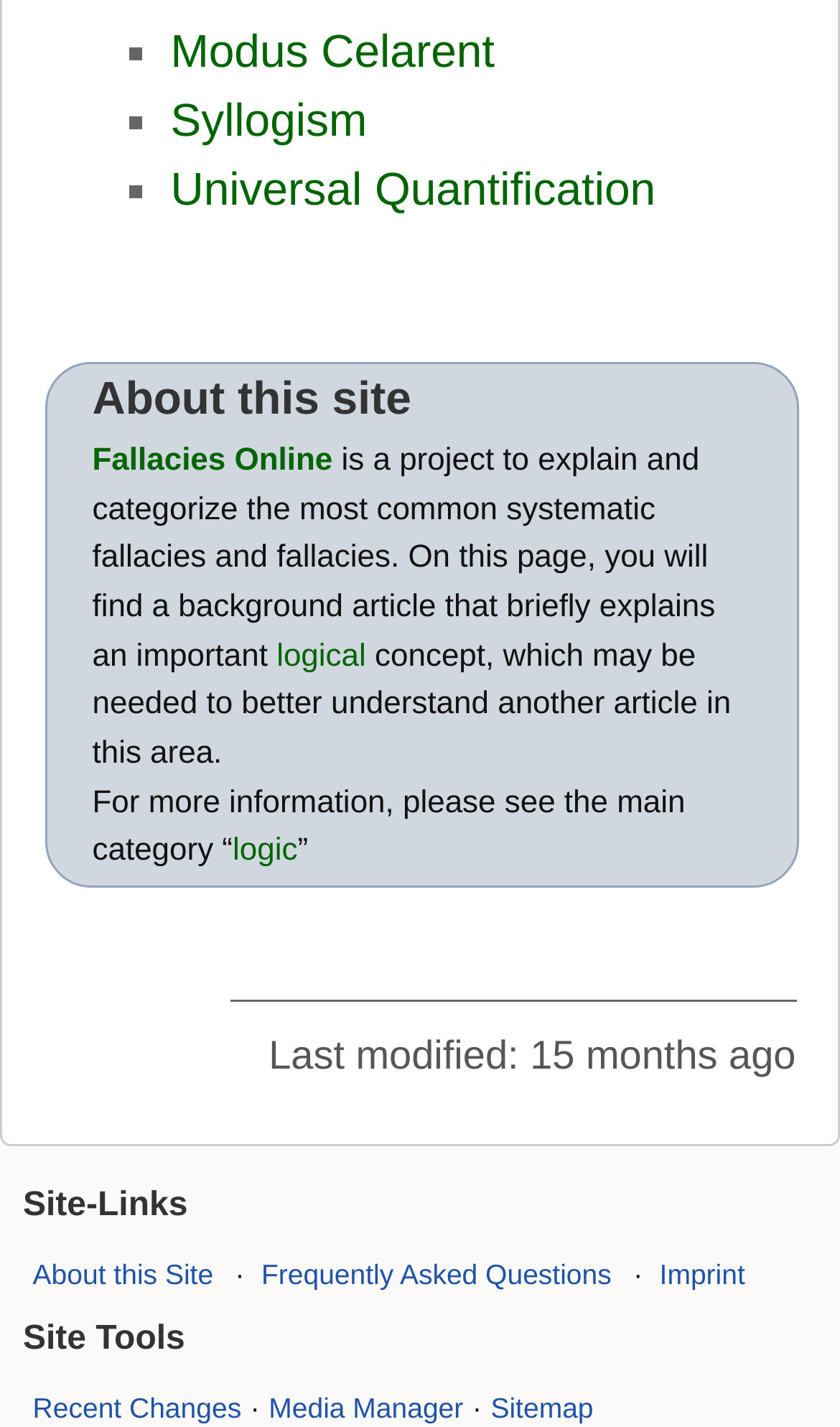Please find the bounding box coordinates of the element that you should click to achieve the following instruction: "Visit the logic page". The coordinates should be presented as four float numbers between 0 and 1: [left, top, right, bottom].

[0.277, 0.585, 0.354, 0.609]